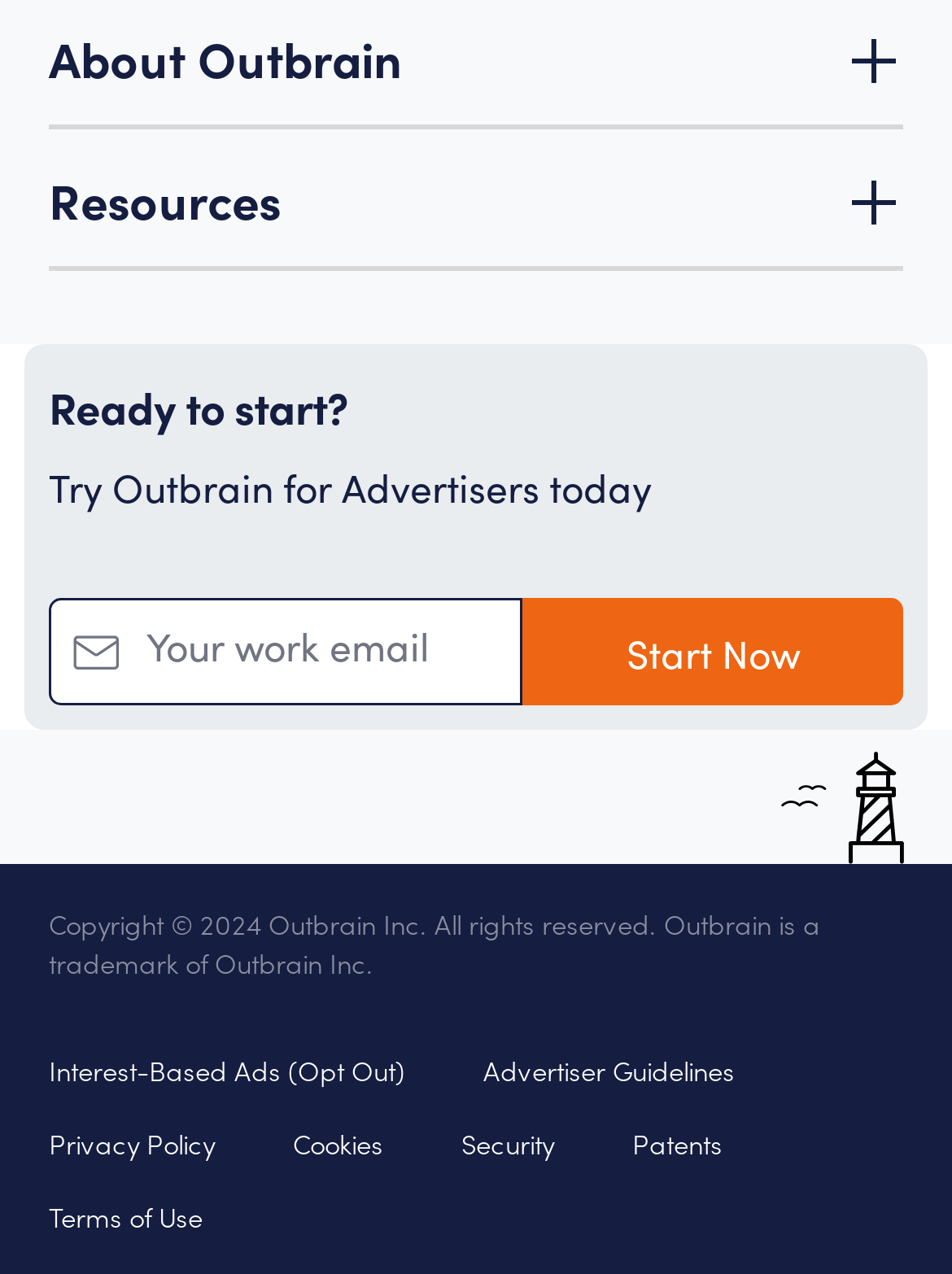What is the text of the button below the 'Ready to start?' text?
Look at the image and answer the question with a single word or phrase.

Start Now